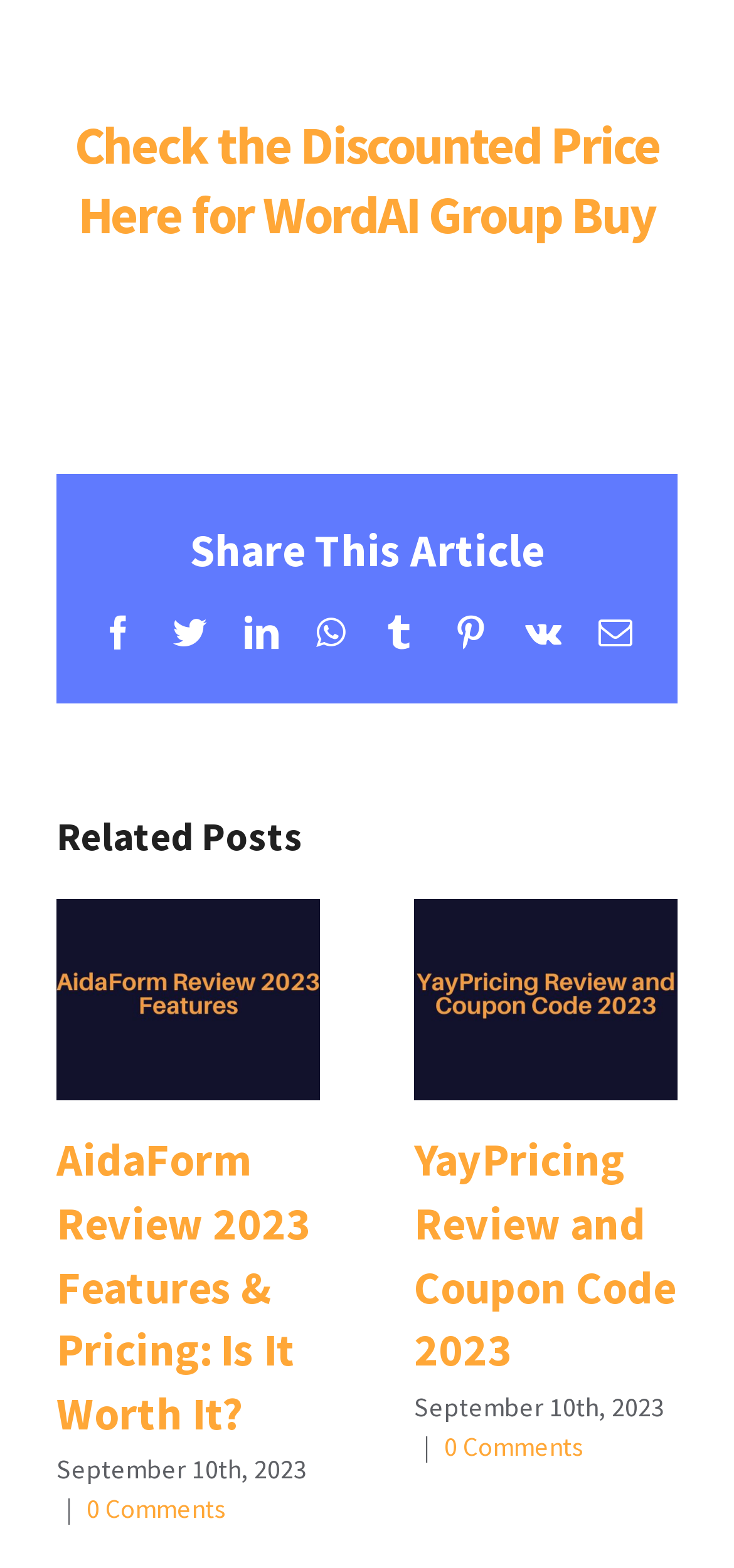How many comments does the first related post have?
Look at the image and construct a detailed response to the question.

The number of comments for the first related post can be found by looking at the link element with the text '0 Comments', which suggests that the post has 0 comments.